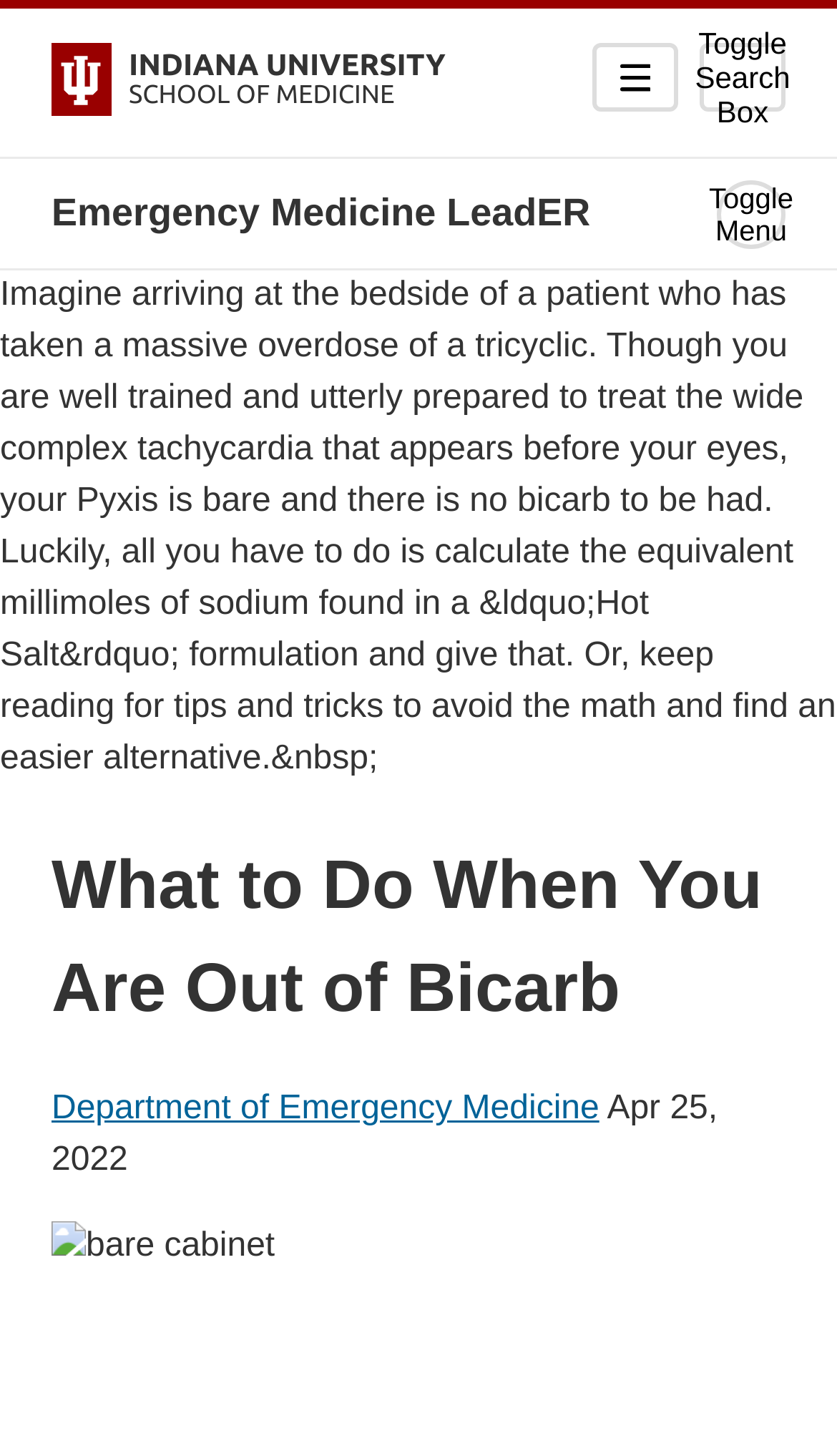What is the institution mentioned?
Refer to the image and give a detailed answer to the query.

I can see a link labeled 'Indiana University School of Medicine' with a bounding box at [0.062, 0.029, 0.532, 0.08], which indicates that the institution mentioned is Indiana University School of Medicine.